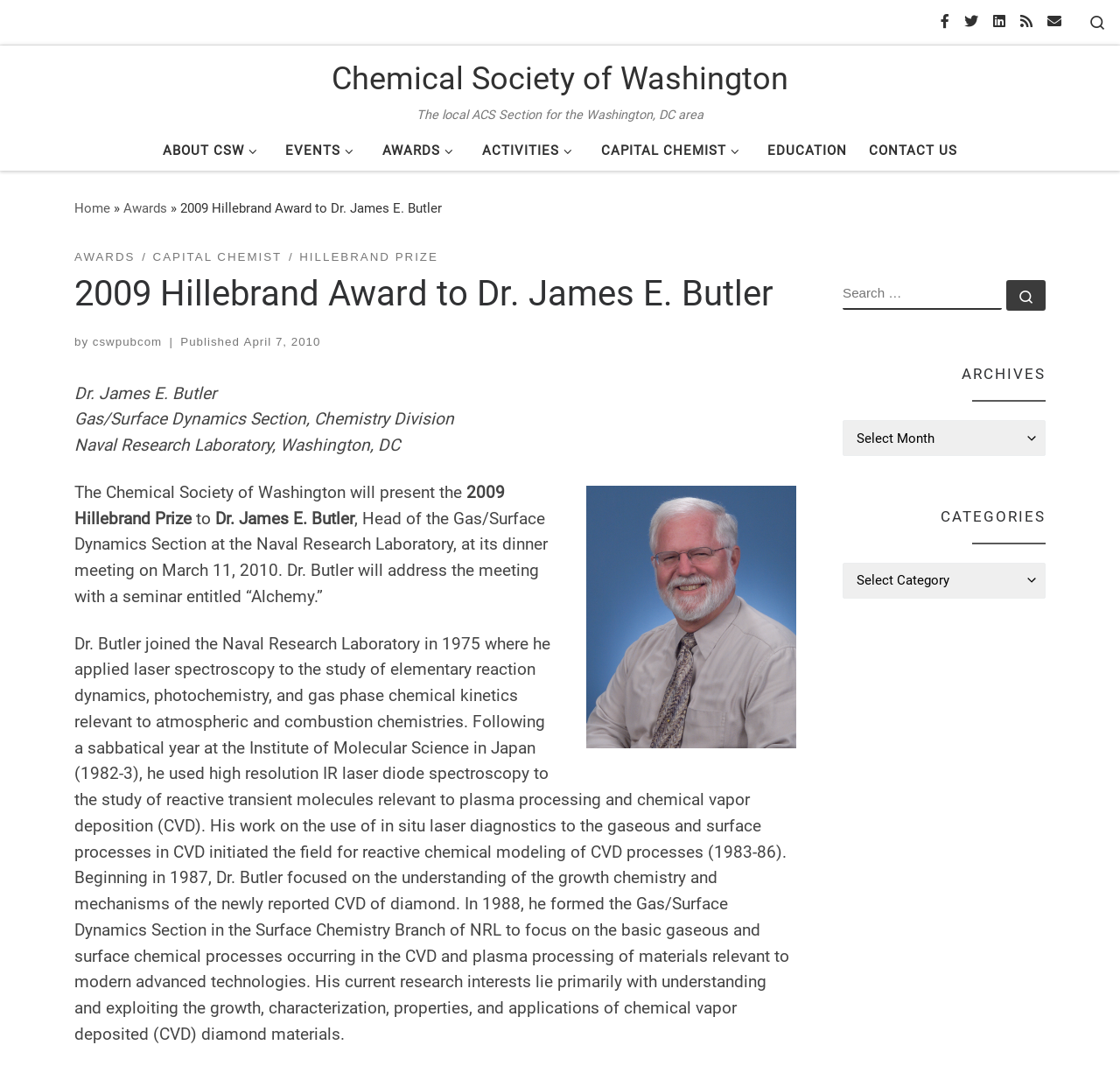Given the element description, predict the bounding box coordinates in the format (top-left x, top-left y, bottom-right x, bottom-right y), using floating point numbers between 0 and 1: Search …

[0.898, 0.263, 0.934, 0.291]